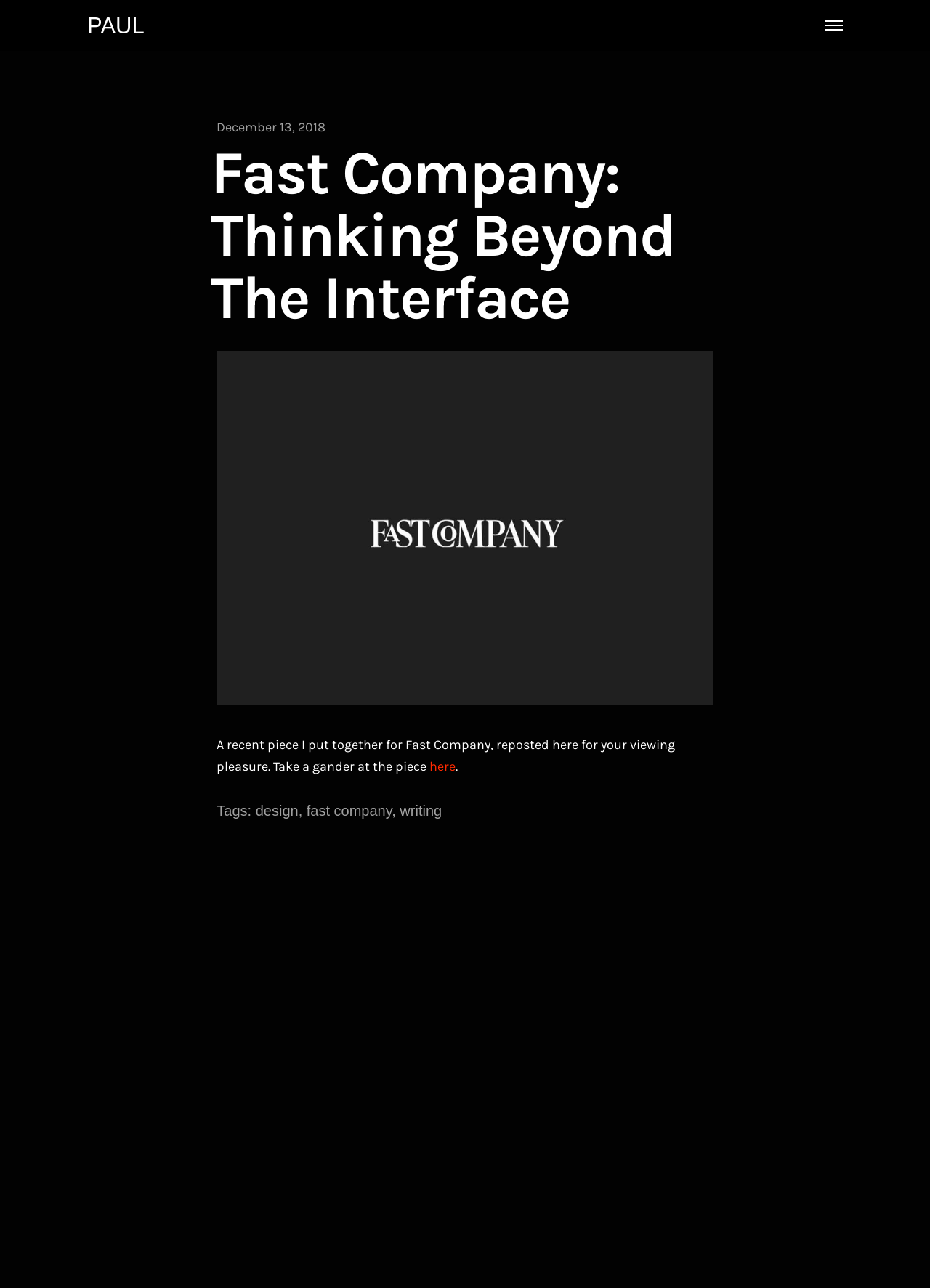Identify the bounding box coordinates of the region I need to click to complete this instruction: "visit Paul's homepage".

[0.094, 0.011, 0.155, 0.028]